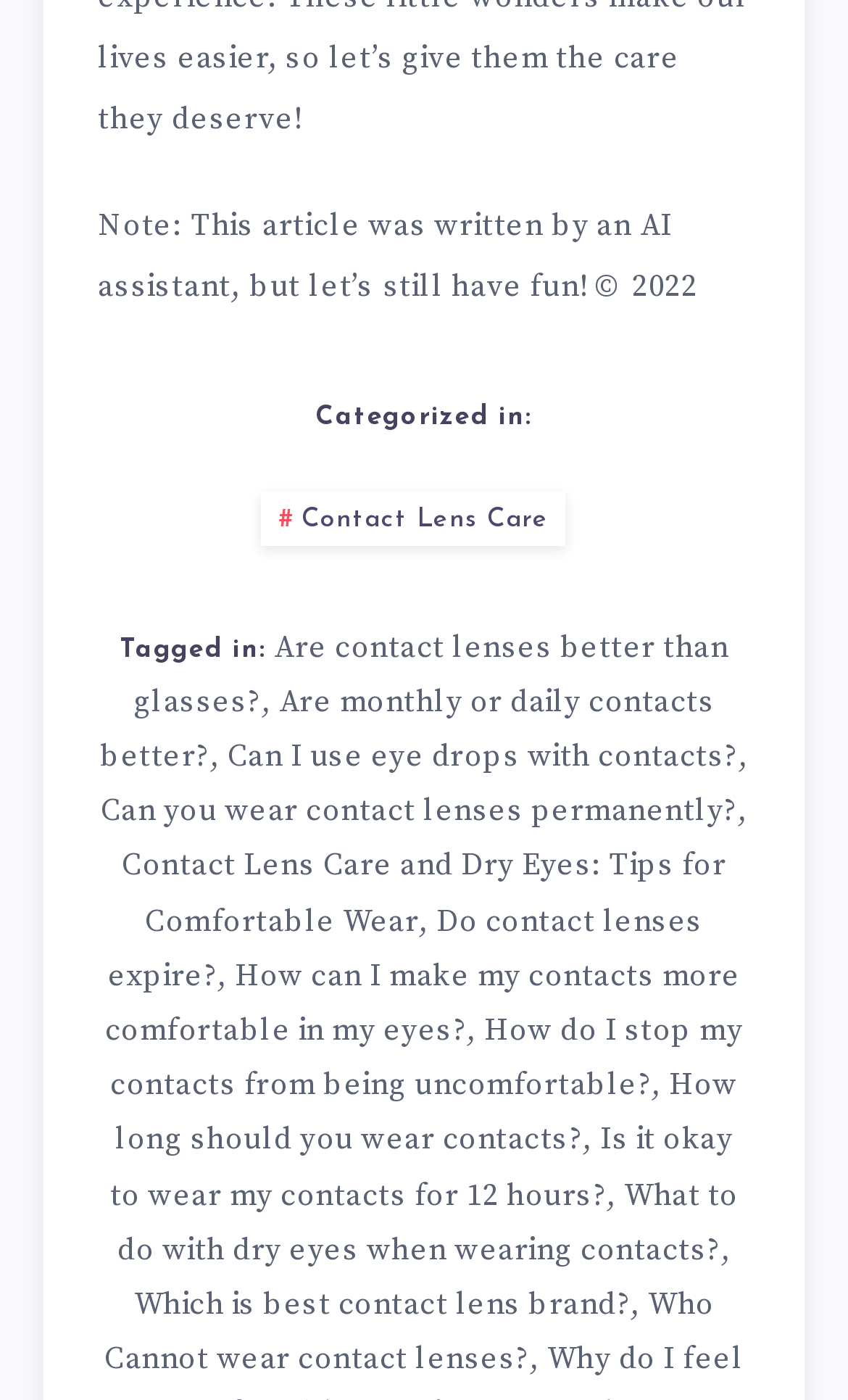Based on the image, provide a detailed response to the question:
What is the last topic mentioned in the tags?

The last topic mentioned in the tags can be determined by looking at the last link under the 'Tagged in:' section, which is 'Who Cannot wear contact lenses?'.